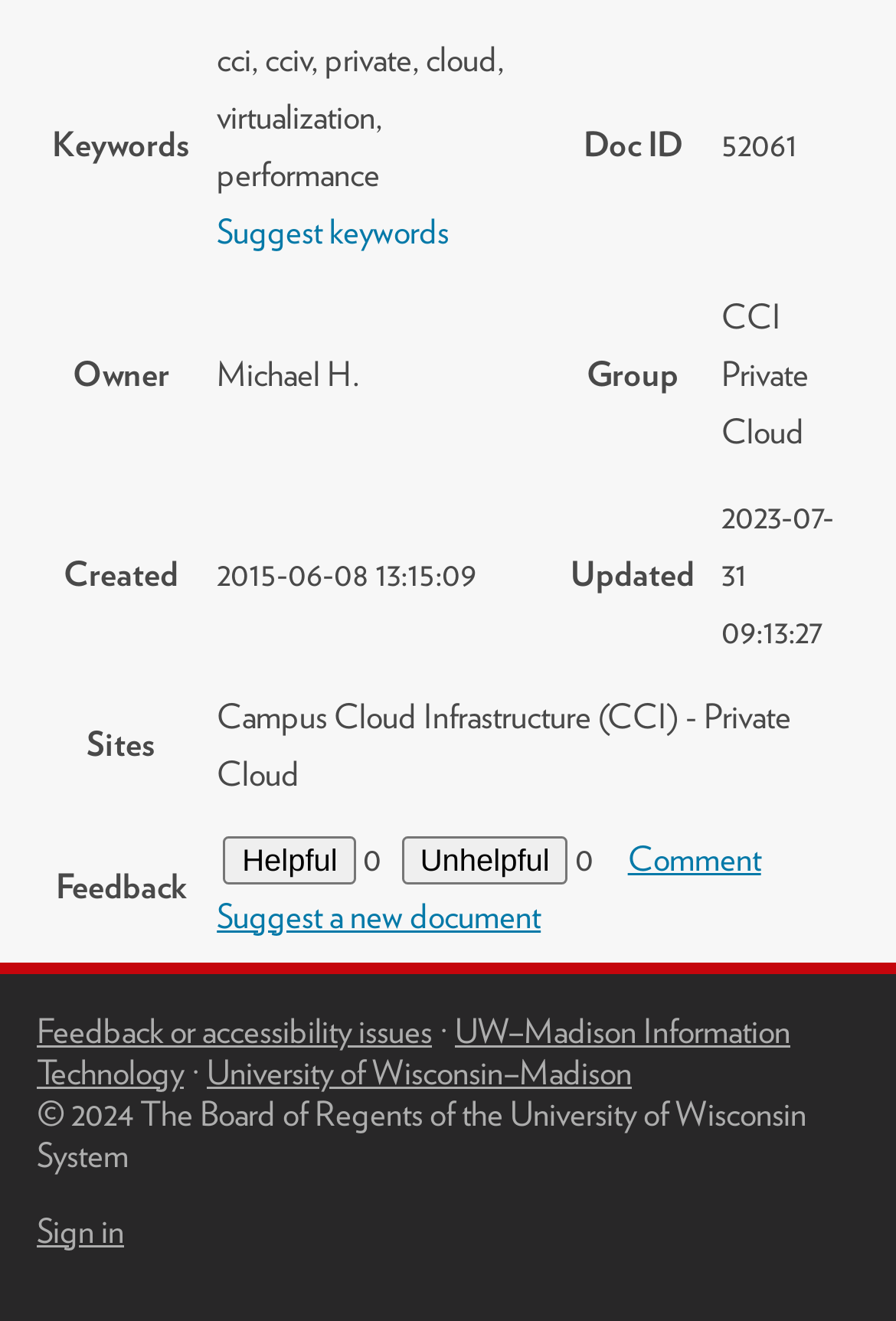Identify the bounding box coordinates of the section that should be clicked to achieve the task described: "Provide feedback".

[0.25, 0.632, 0.397, 0.669]